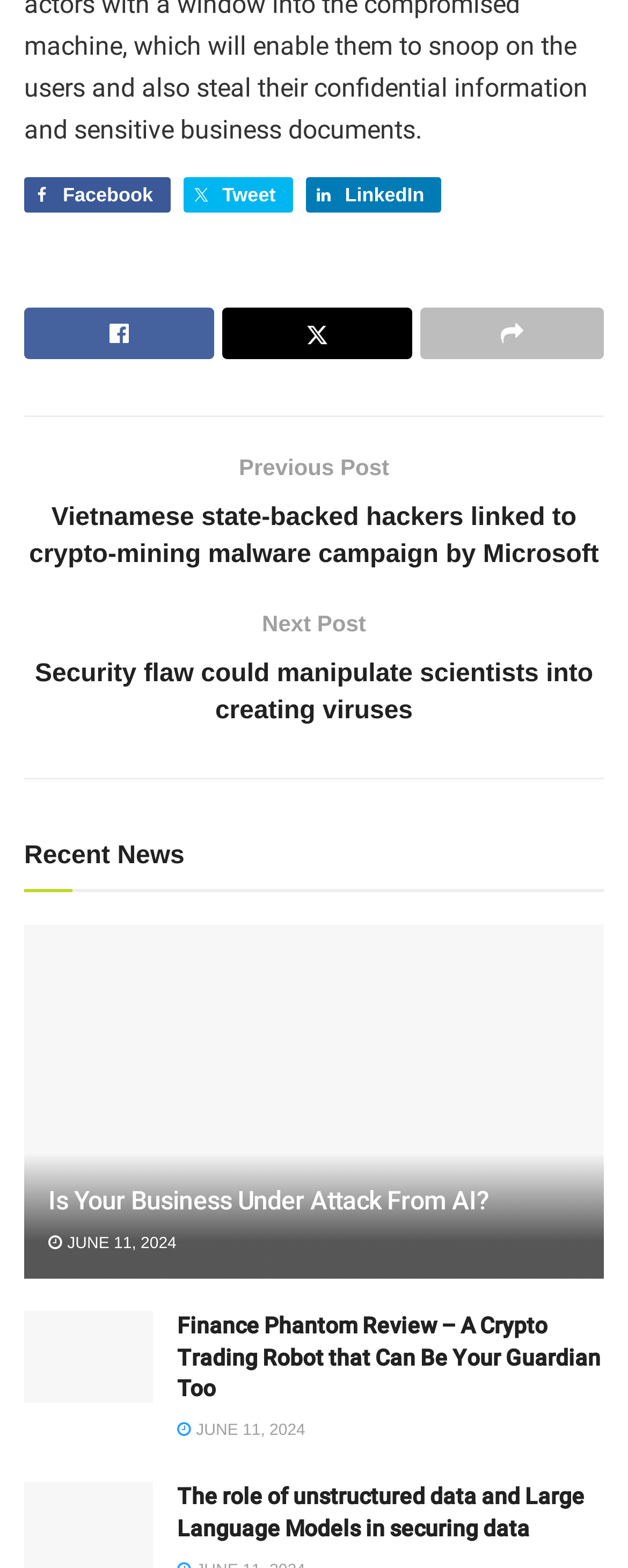Find the bounding box coordinates of the clickable area that will achieve the following instruction: "View recent posts".

None